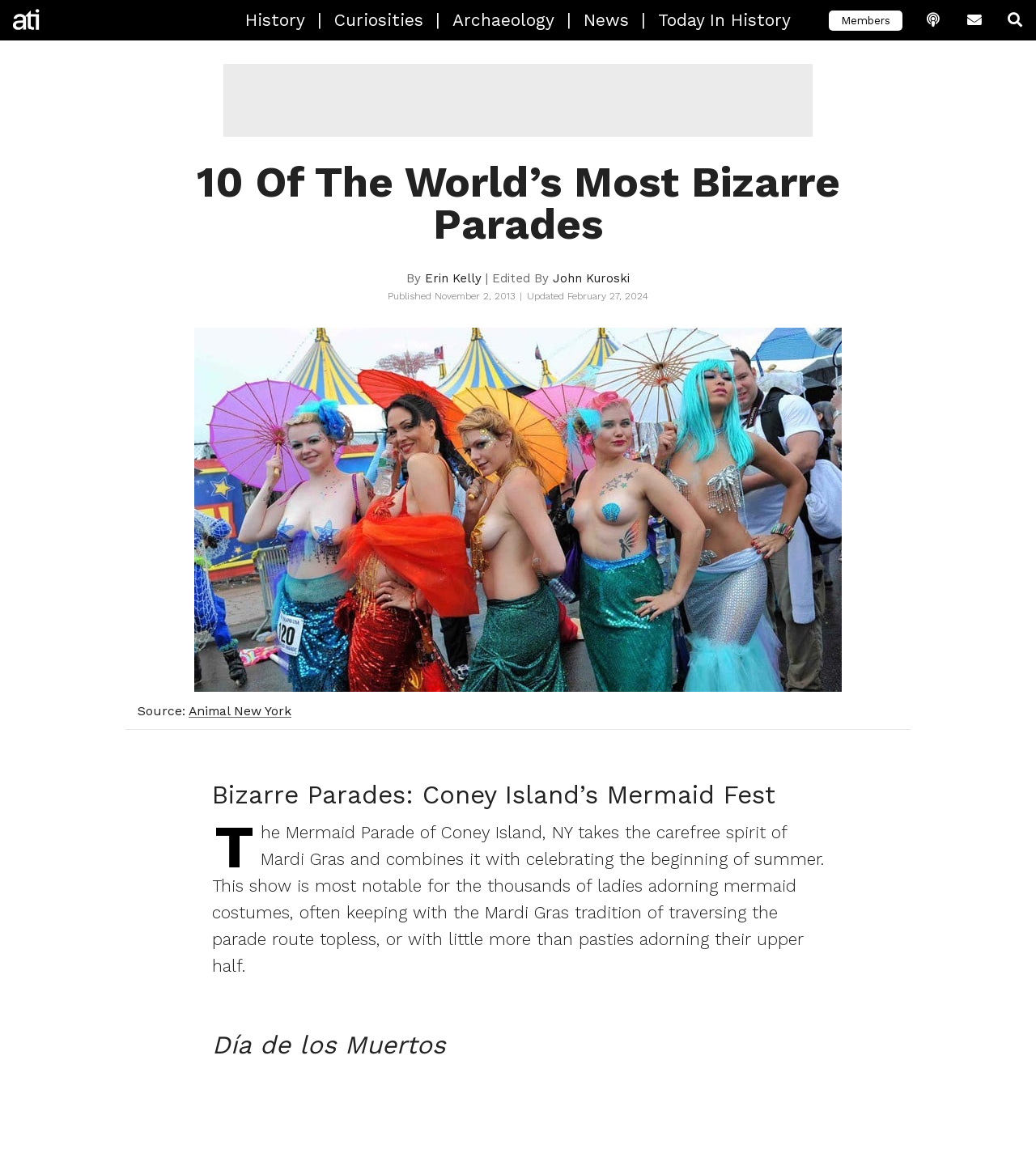Determine the bounding box for the HTML element described here: "Search". The coordinates should be given as [left, top, right, bottom] with each number being a float between 0 and 1.

[0.961, 0.0, 1.0, 0.035]